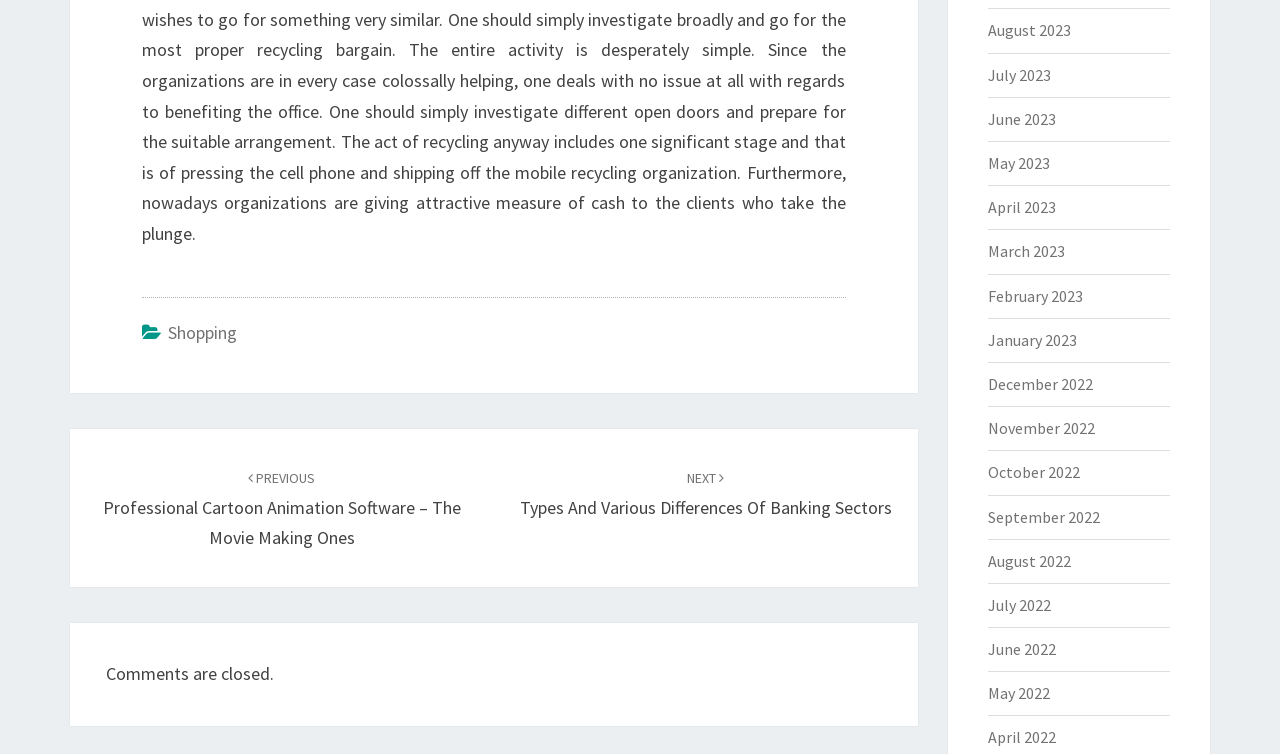What is the text of the footer section?
Respond with a short answer, either a single word or a phrase, based on the image.

Shopping